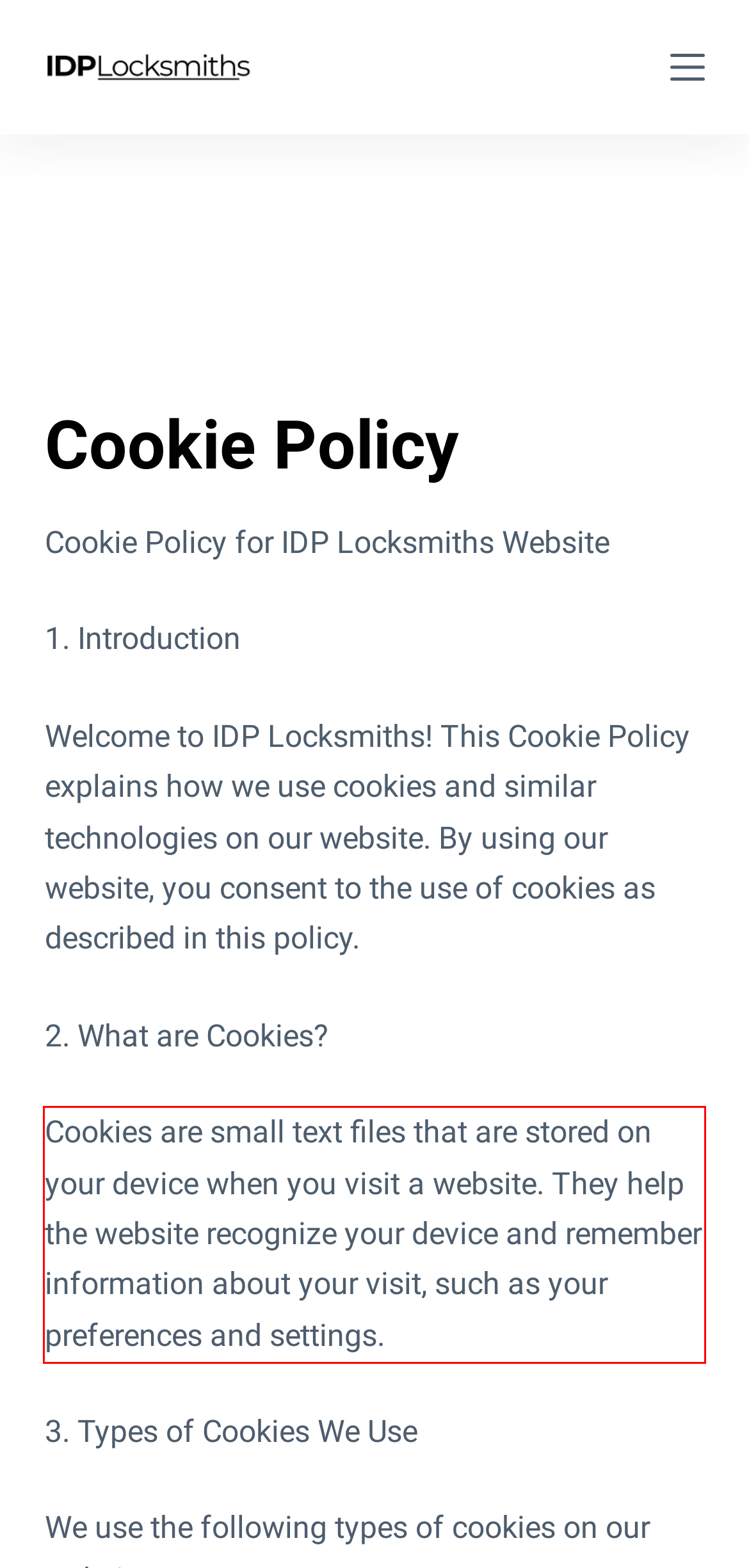Given a screenshot of a webpage with a red bounding box, extract the text content from the UI element inside the red bounding box.

Cookies are small text files that are stored on your device when you visit a website. They help the website recognize your device and remember information about your visit, such as your preferences and settings.